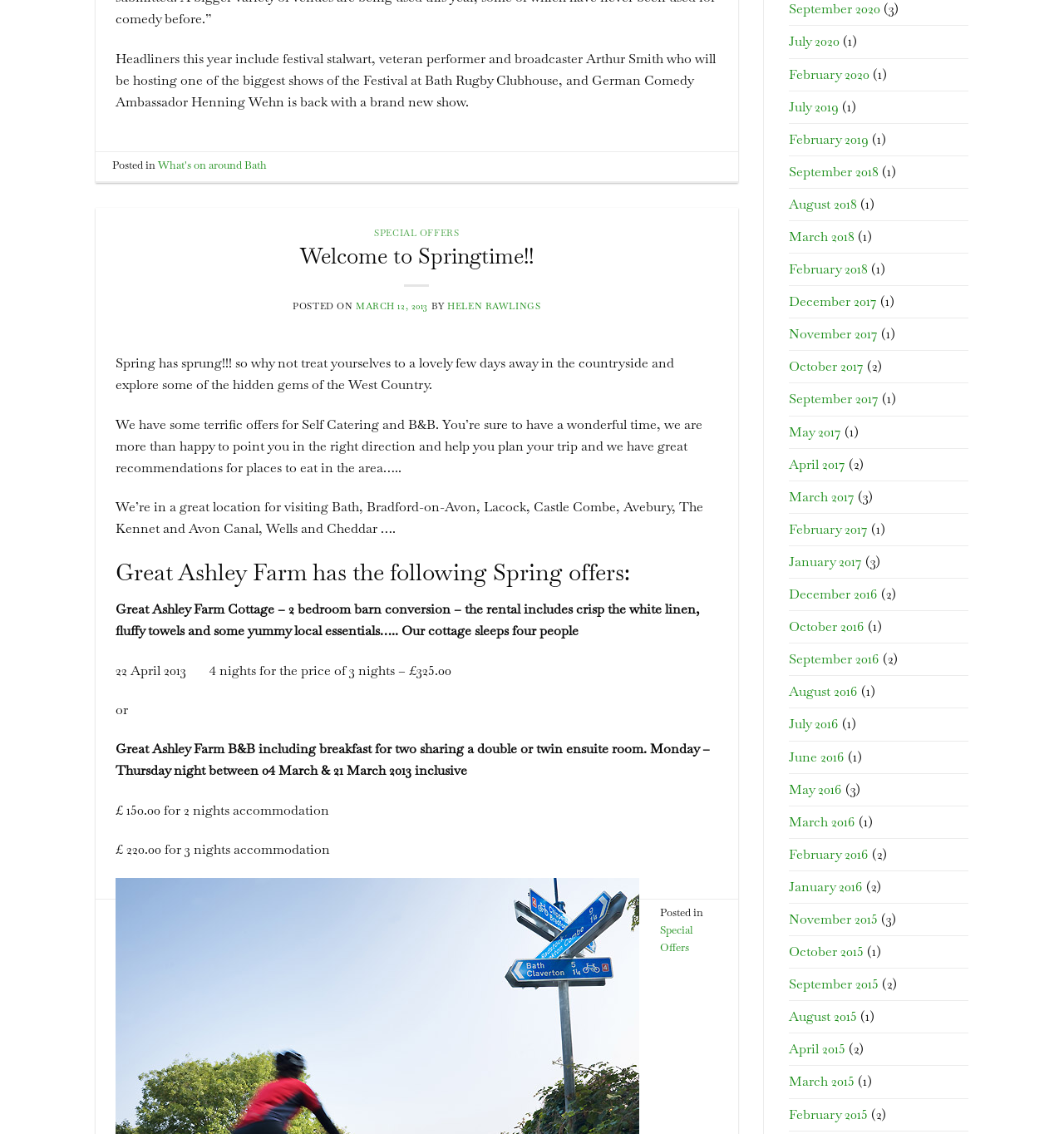What is the price for 2 nights accommodation at Great Ashley Farm B&B?
Based on the image, please offer an in-depth response to the question.

According to the webpage, the price for 2 nights accommodation at Great Ashley Farm B&B is £ 150.00, which is mentioned in the section 'Great Ashley Farm B&B including breakfast for two sharing a double or twin ensuite room'.